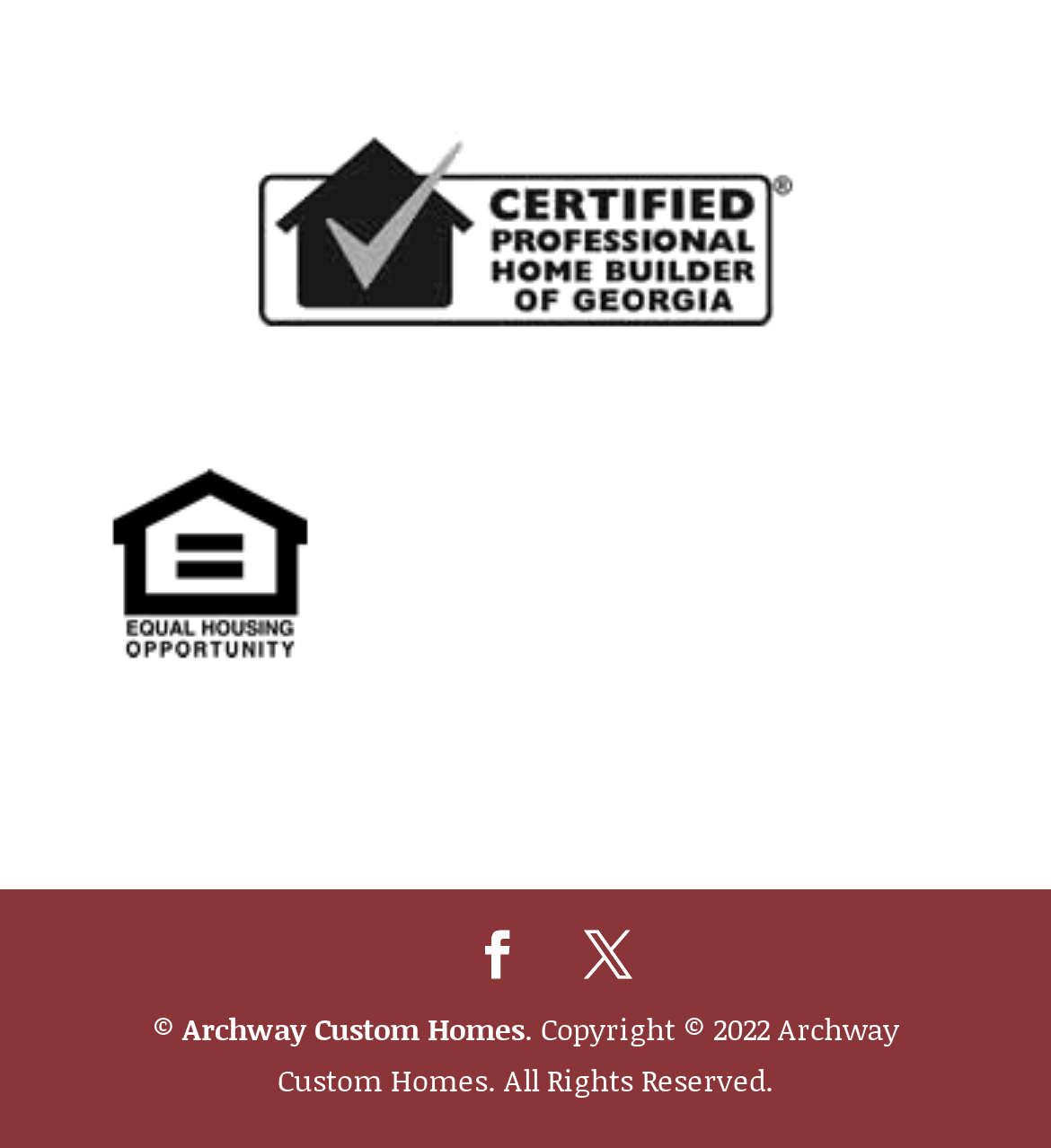Given the following UI element description: "X", find the bounding box coordinates in the webpage screenshot.

[0.555, 0.811, 0.601, 0.857]